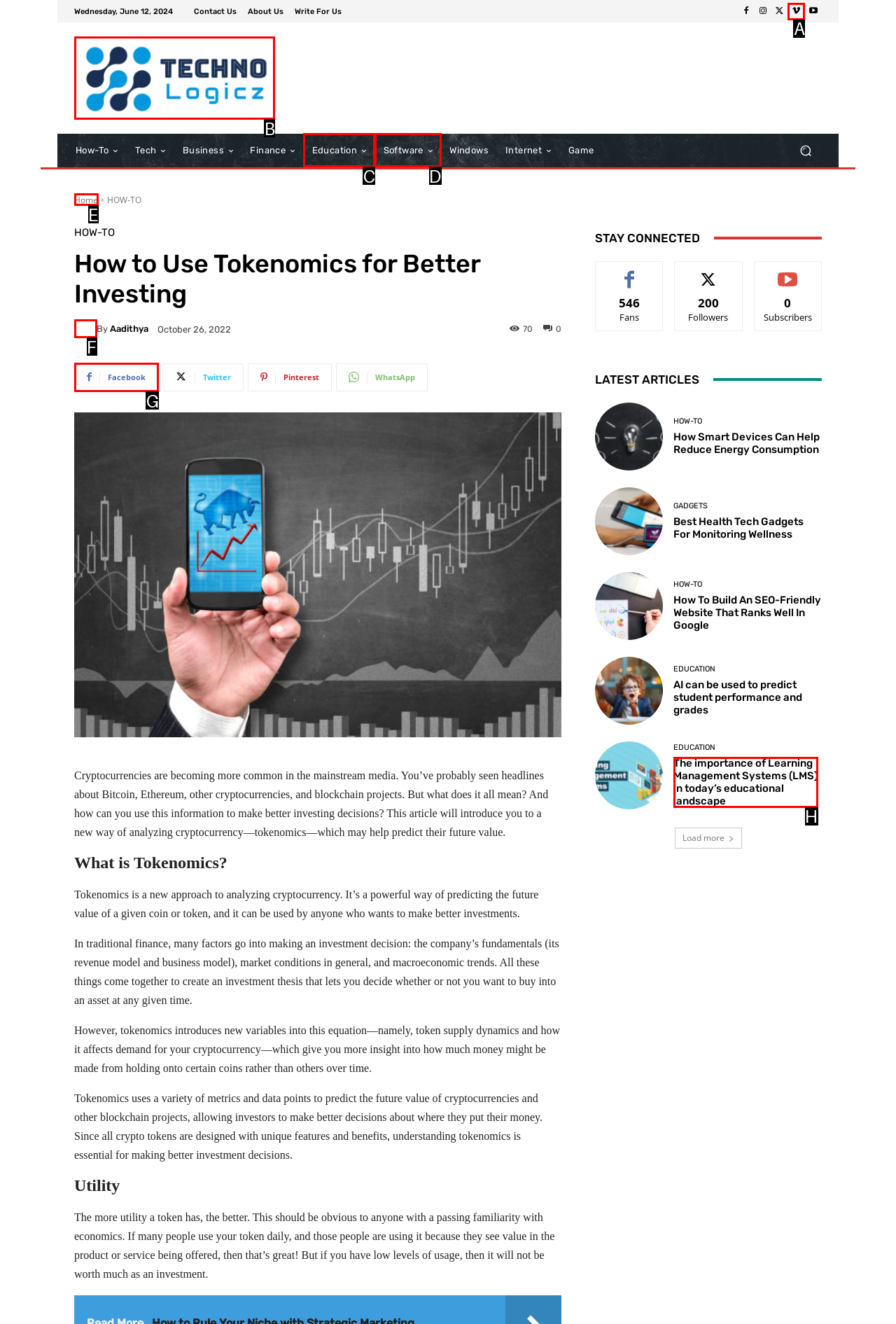Determine the right option to click to perform this task: Share on Facebook
Answer with the correct letter from the given choices directly.

None